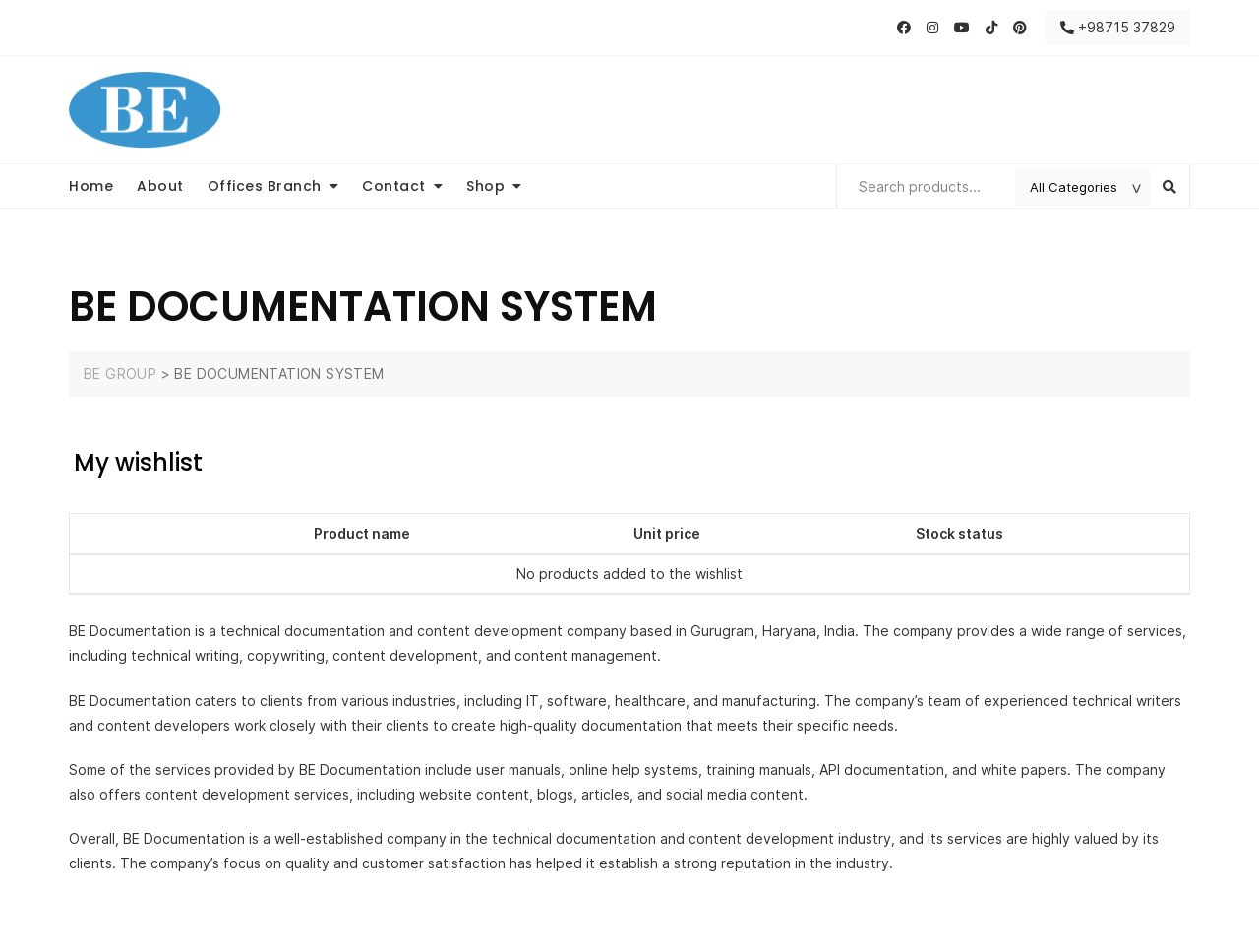Detail the webpage's structure and highlights in your description.

The webpage is about BE Documentation System, a technical documentation and content development company. At the top, there are six social media links, represented by icons, aligned horizontally. Below them, there is a logo image on the left, accompanied by a navigation menu with links to "Home", "About", "Offices Branch", "Contact", and "Shop". 

On the right side of the navigation menu, there is a search bar with a textbox and a combobox. The search bar is accompanied by a button. 

Below the navigation menu, there is a heading that reads "BE DOCUMENTATION SYSTEM" followed by a link to "BE GROUP". 

The main content of the webpage is divided into two sections. The first section has a heading "My wishlist" and a table with column headers for product information. However, there are no products listed in the table, and a message indicates that no products have been added to the wishlist. 

The second section provides information about BE Documentation, a company that offers technical writing, copywriting, content development, and content management services. The company's services cater to various industries, including IT, software, healthcare, and manufacturing. The webpage lists some of the services provided by the company, including user manuals, online help systems, and content development services. The company's focus on quality and customer satisfaction has helped it establish a strong reputation in the industry.